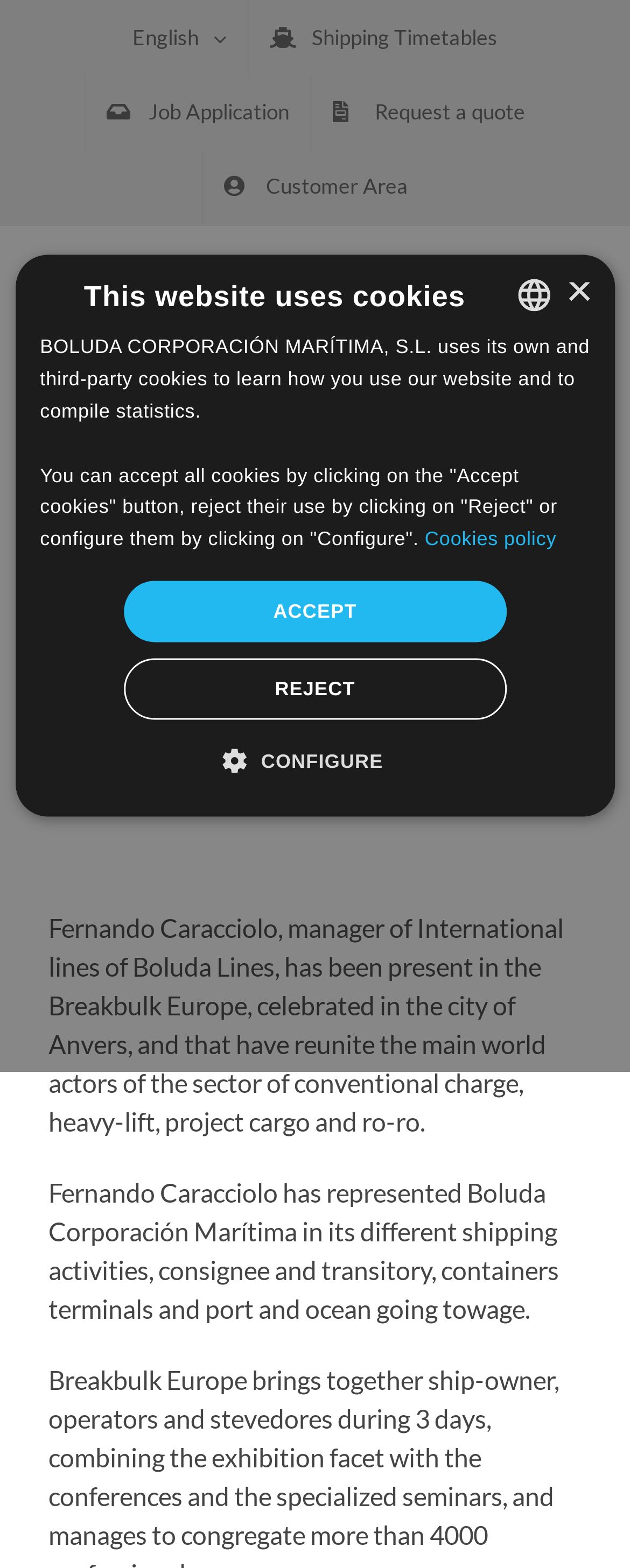Pinpoint the bounding box coordinates of the clickable element needed to complete the instruction: "Click the Job Application link". The coordinates should be provided as four float numbers between 0 and 1: [left, top, right, bottom].

[0.136, 0.048, 0.492, 0.096]